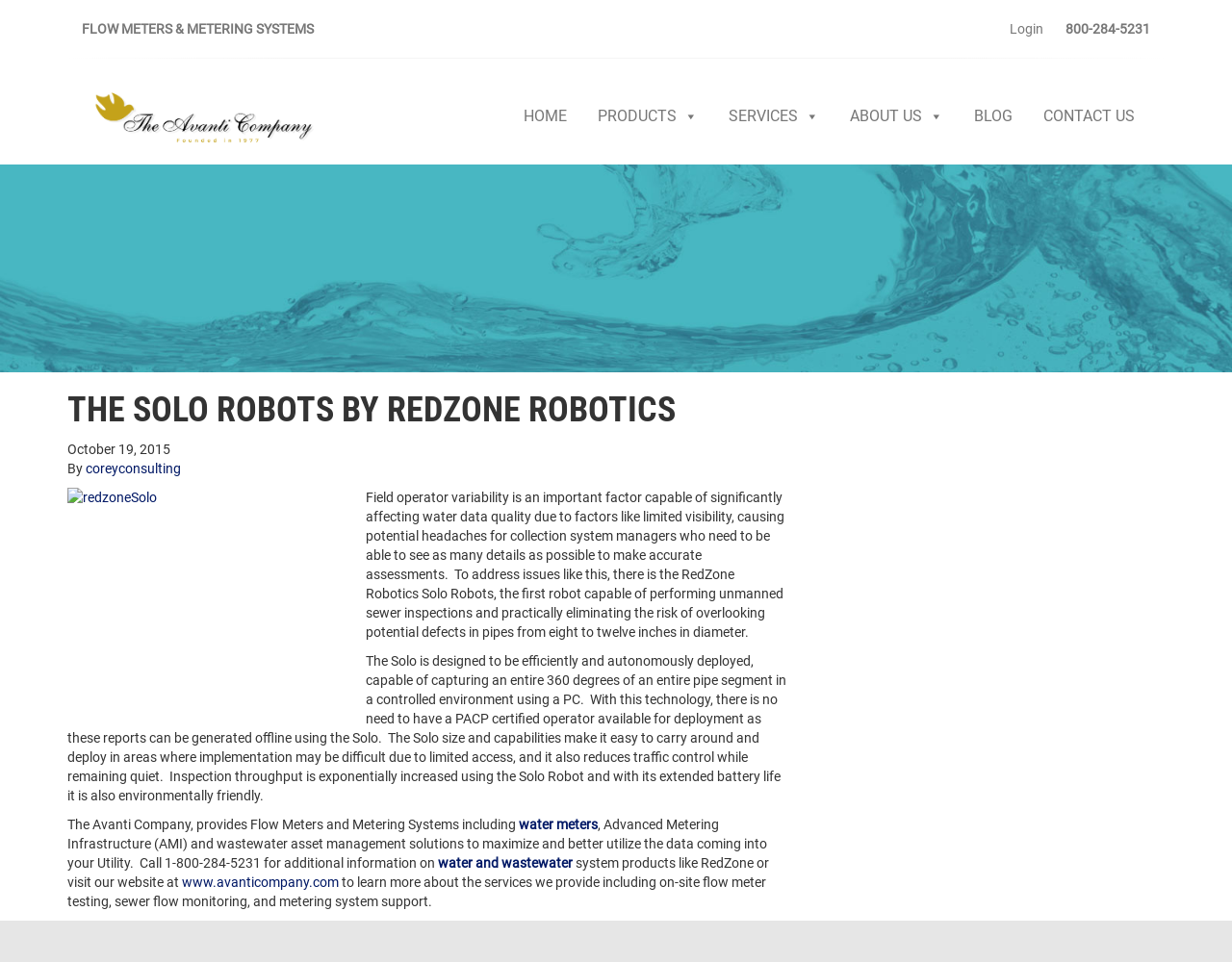Please identify the bounding box coordinates of the element's region that should be clicked to execute the following instruction: "Click on Product Finder". The bounding box coordinates must be four float numbers between 0 and 1, i.e., [left, top, right, bottom].

None